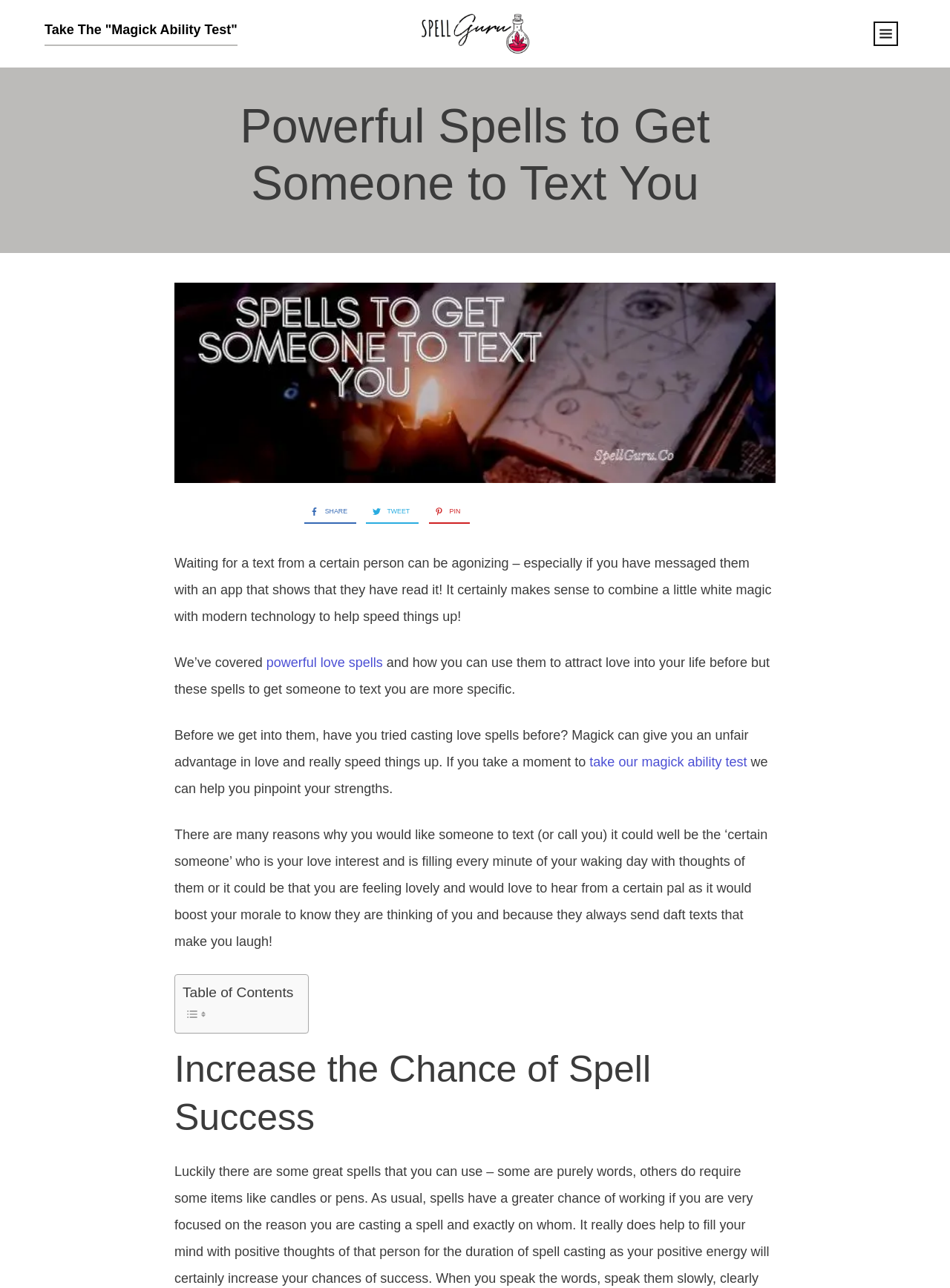Please identify the primary heading of the webpage and give its text content.

Powerful Spells to Get Someone to Text You